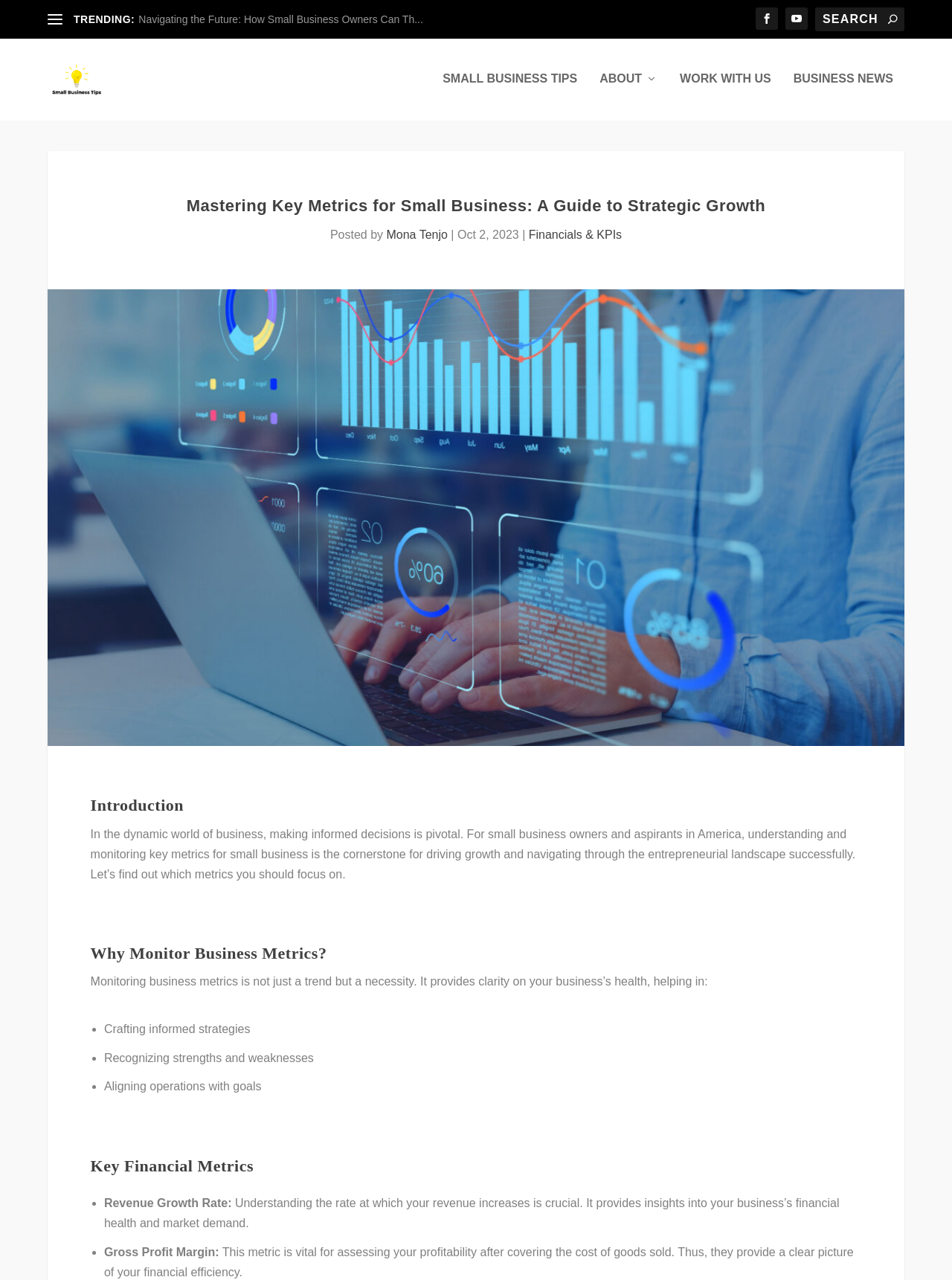Determine the bounding box coordinates of the section I need to click to execute the following instruction: "Read the blog". Provide the coordinates as four float numbers between 0 and 1, i.e., [left, top, right, bottom].

None